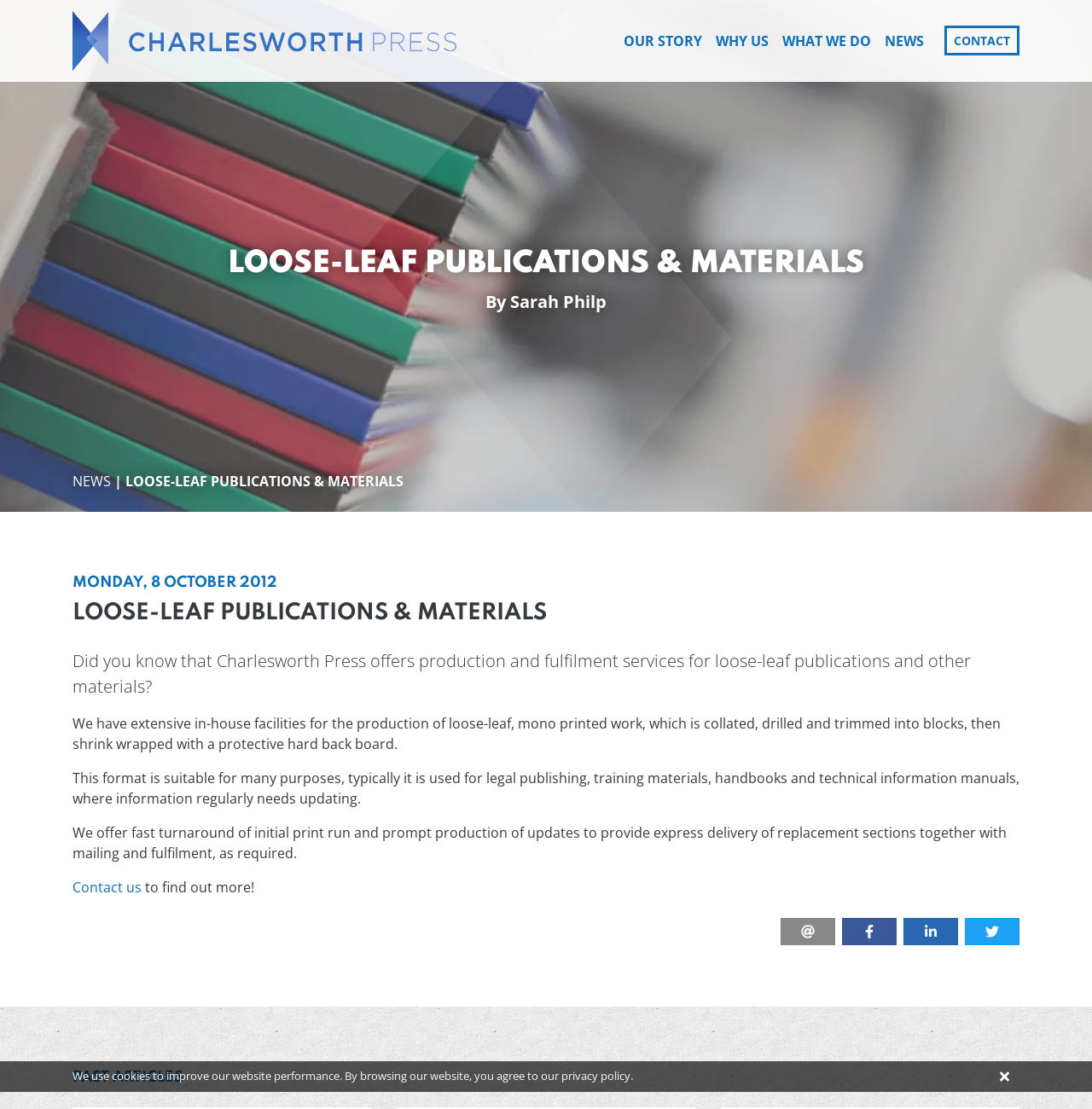How does Charlesworth Press provide updates to loose-leaf publications?
We need a detailed and exhaustive answer to the question. Please elaborate.

Based on the webpage content, specifically the text 'We offer fast turnaround of initial print run and prompt production of updates to provide express delivery of replacement sections together with mailing and fulfilment, as required.', Charlesworth Press provides updates to loose-leaf publications through fast turnaround of initial print run and prompt production of updates.